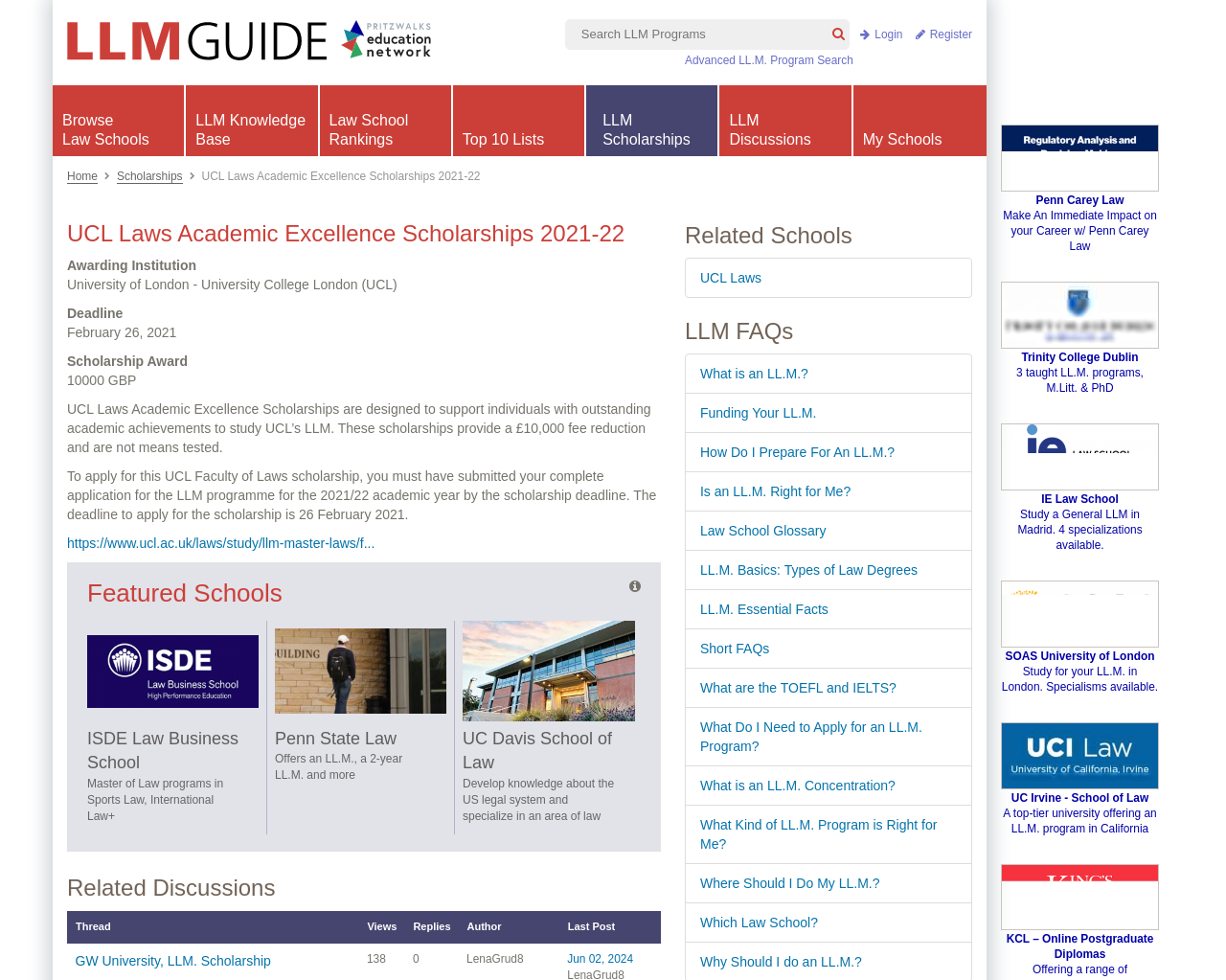Locate the bounding box coordinates for the element described below: "Home". The coordinates must be four float values between 0 and 1, formatted as [left, top, right, bottom].

[0.055, 0.173, 0.09, 0.186]